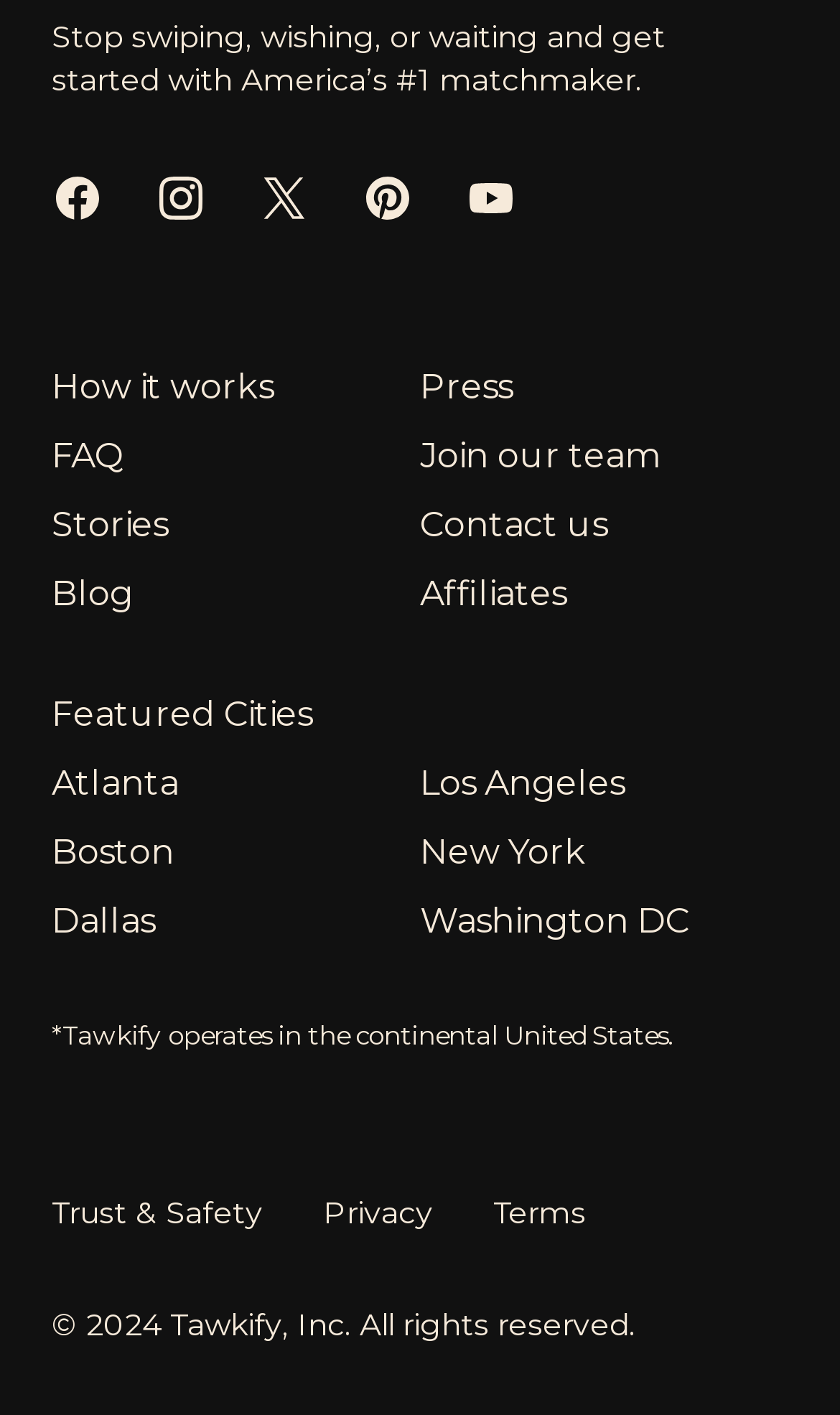Identify the bounding box coordinates of the clickable region required to complete the instruction: "Check trust and safety information". The coordinates should be given as four float numbers within the range of 0 and 1, i.e., [left, top, right, bottom].

[0.062, 0.841, 0.323, 0.872]